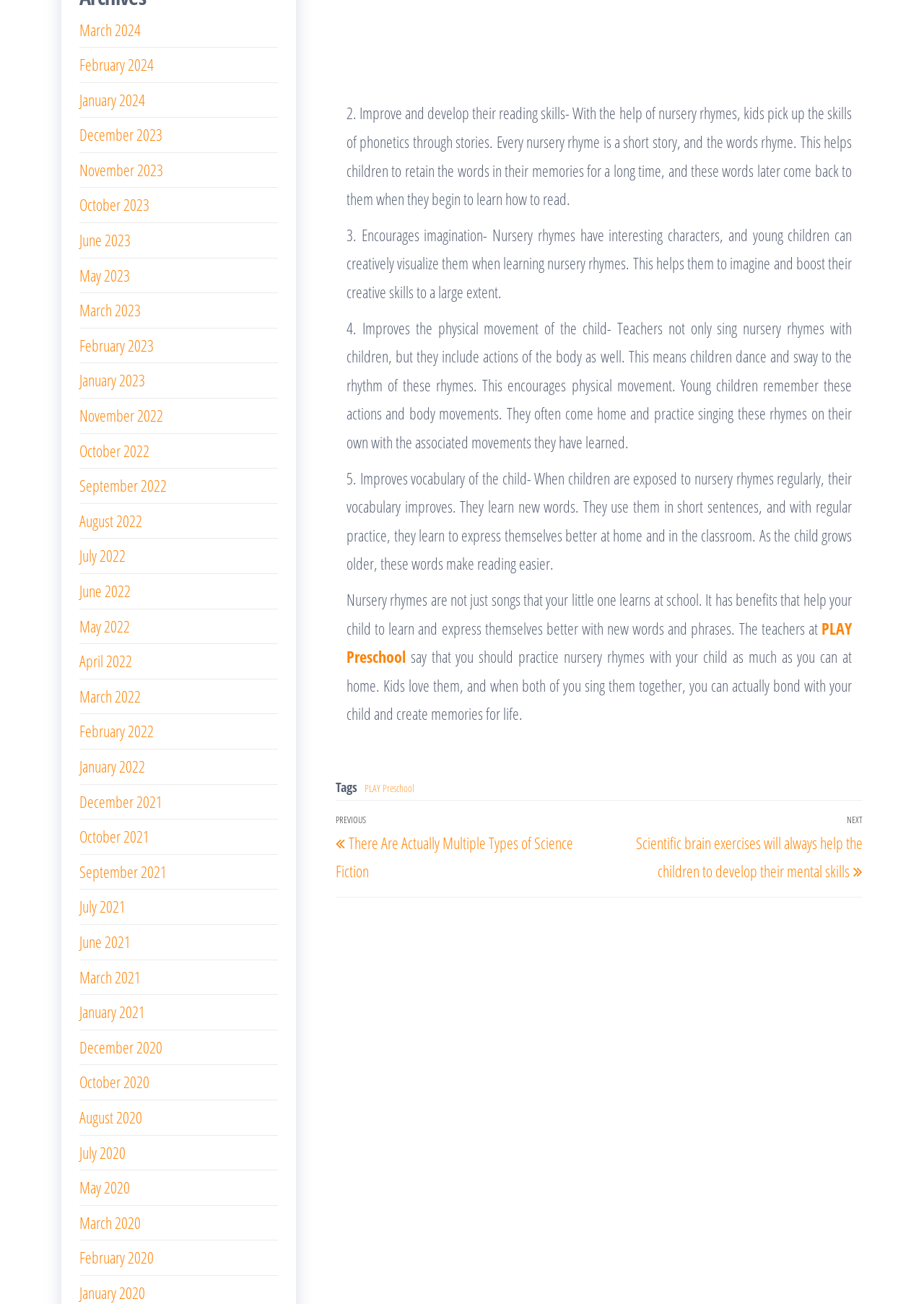Please find the bounding box coordinates of the section that needs to be clicked to achieve this instruction: "Share this post on TWITTER".

None